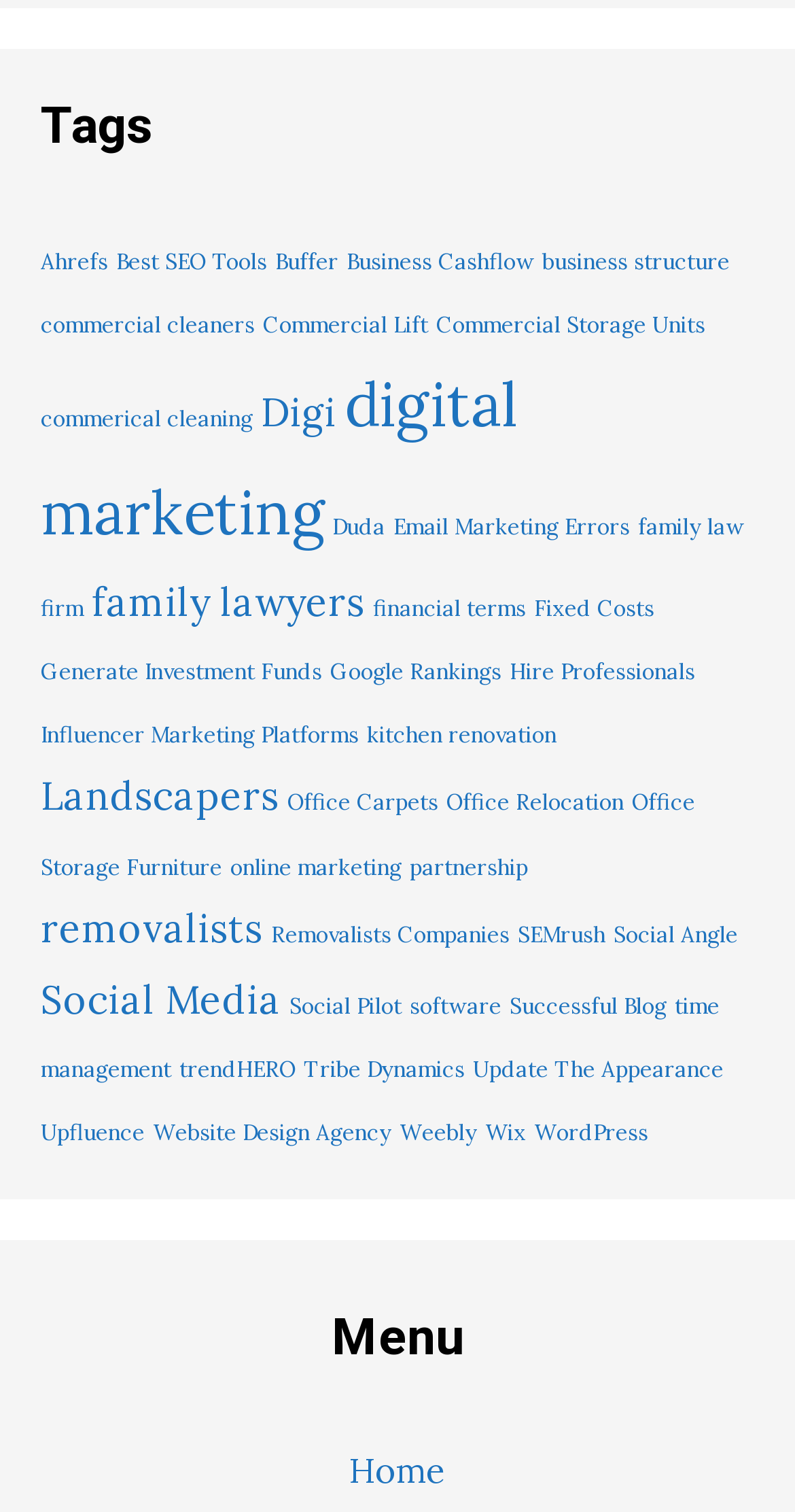Using floating point numbers between 0 and 1, provide the bounding box coordinates in the format (top-left x, top-left y, bottom-right x, bottom-right y). Locate the UI element described here: family law firm

[0.051, 0.339, 0.936, 0.411]